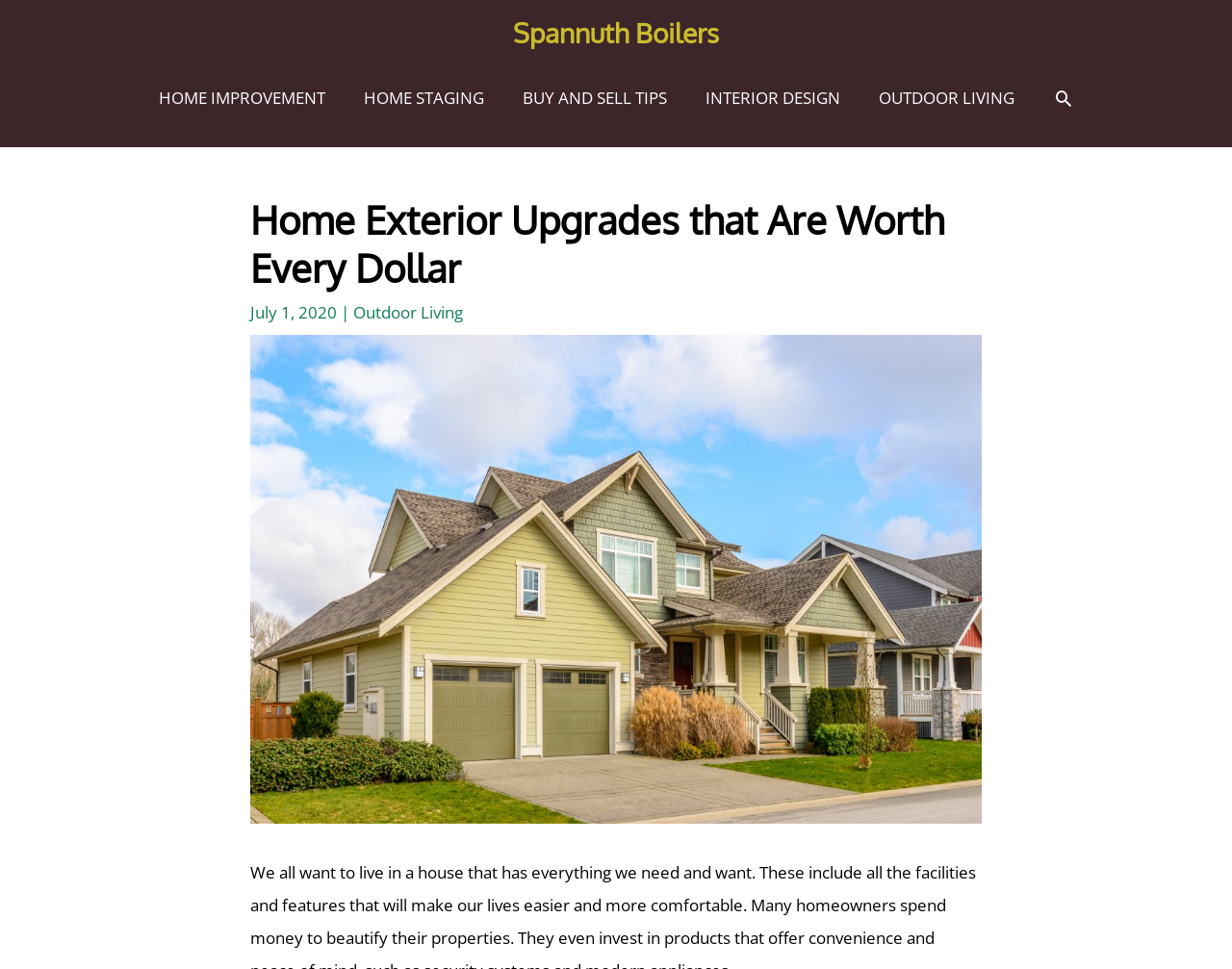Please give a short response to the question using one word or a phrase:
What is the topic related to in the image?

Home Exterior